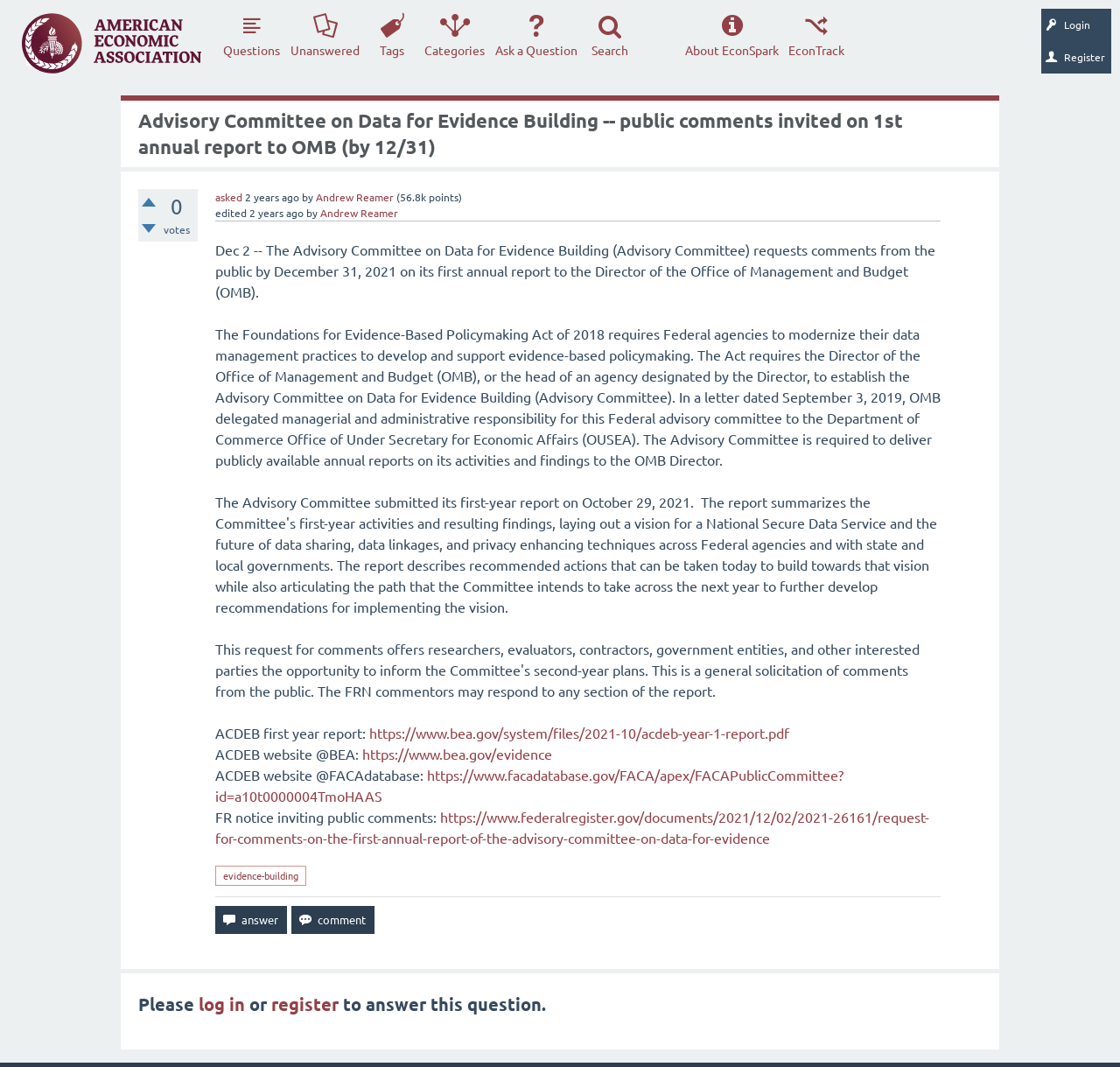Locate the bounding box coordinates of the element that should be clicked to execute the following instruction: "Search for something".

[0.521, 0.008, 0.568, 0.058]